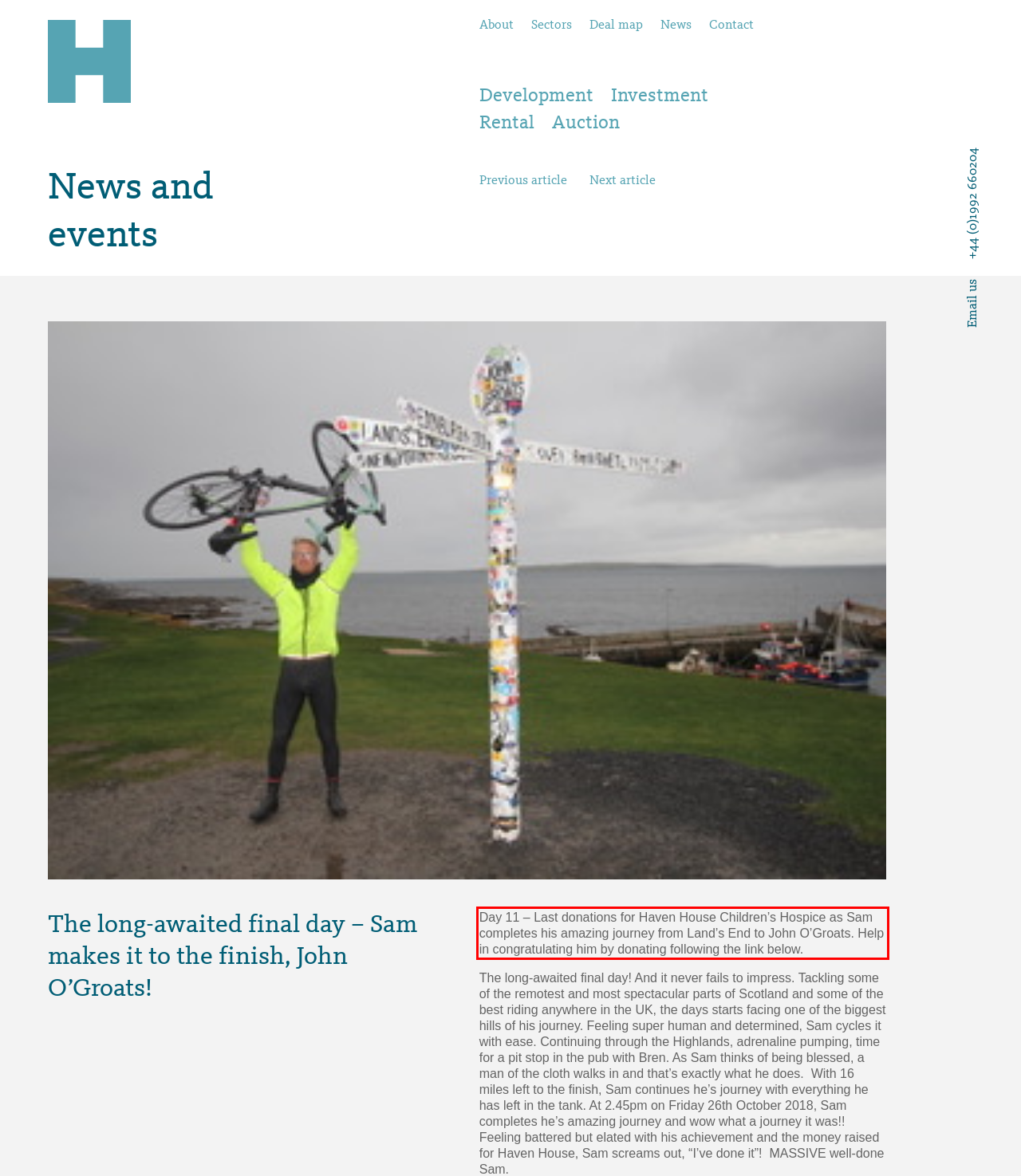Look at the screenshot of the webpage, locate the red rectangle bounding box, and generate the text content that it contains.

Day 11 – Last donations for Haven House Children’s Hospice as Sam completes his amazing journey from Land’s End to John O’Groats. Help in congratulating him by donating following the link below.